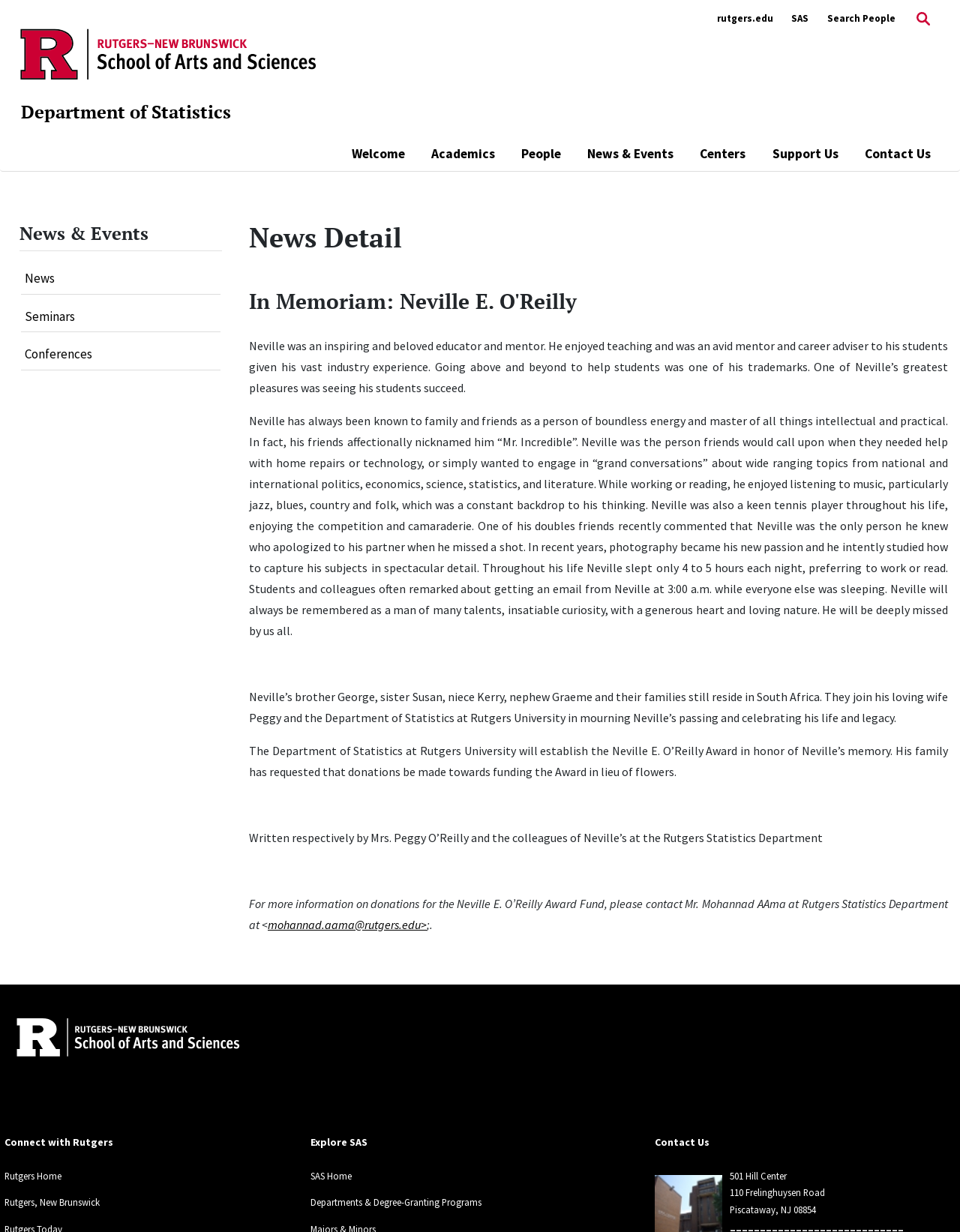Please specify the bounding box coordinates of the clickable region to carry out the following instruction: "Go back to top". The coordinates should be four float numbers between 0 and 1, in the format [left, top, right, bottom].

[0.948, 0.733, 0.984, 0.761]